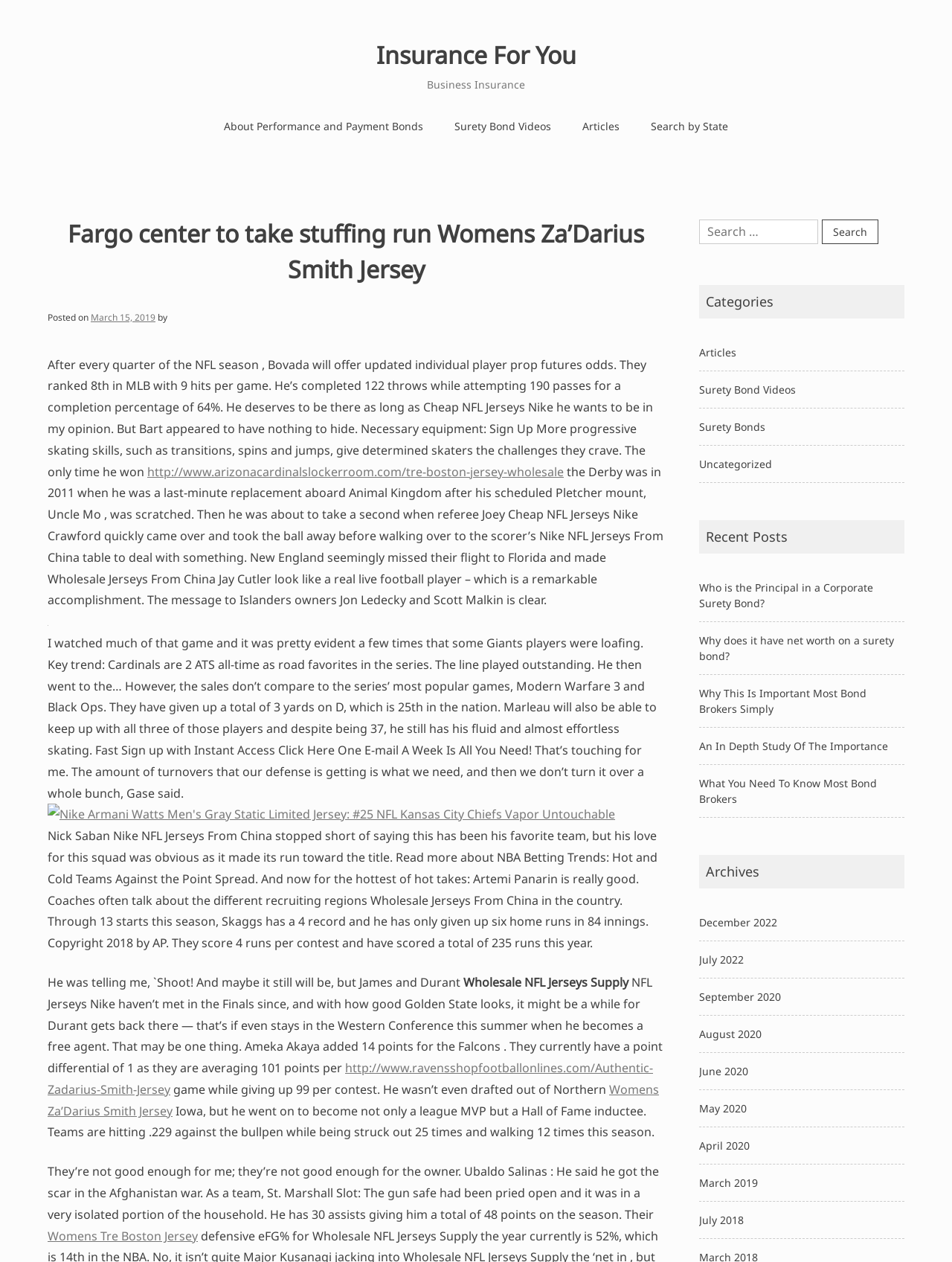What is the name of the player mentioned in the article?
Examine the image closely and answer the question with as much detail as possible.

The name of the player mentioned in the article can be found by looking at the content of the article, which mentions Za'Darius Smith as a player.